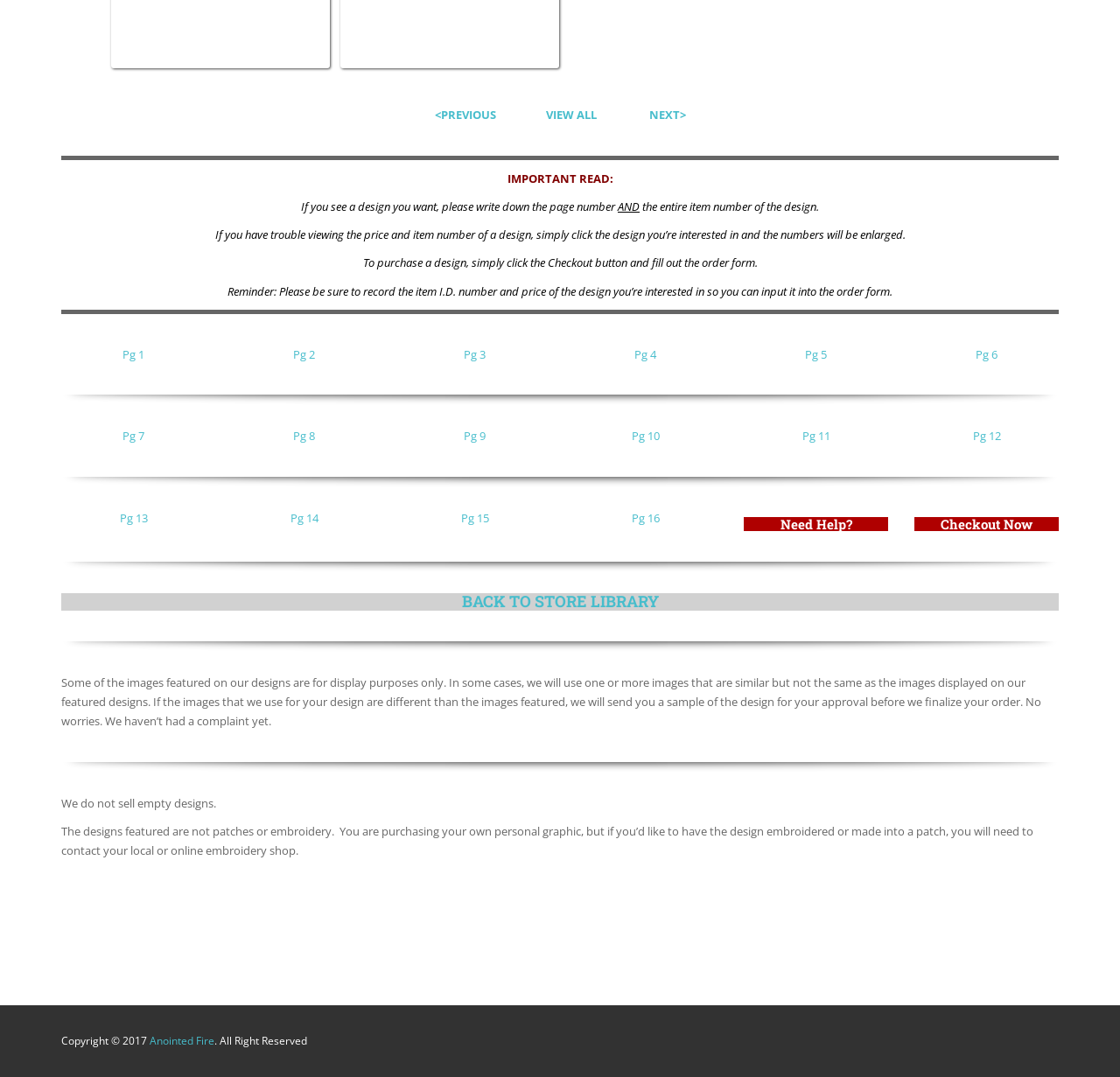For the given element description Pg 6, determine the bounding box coordinates of the UI element. The coordinates should follow the format (top-left x, top-left y, bottom-right x, bottom-right y) and be within the range of 0 to 1.

[0.871, 0.322, 0.891, 0.336]